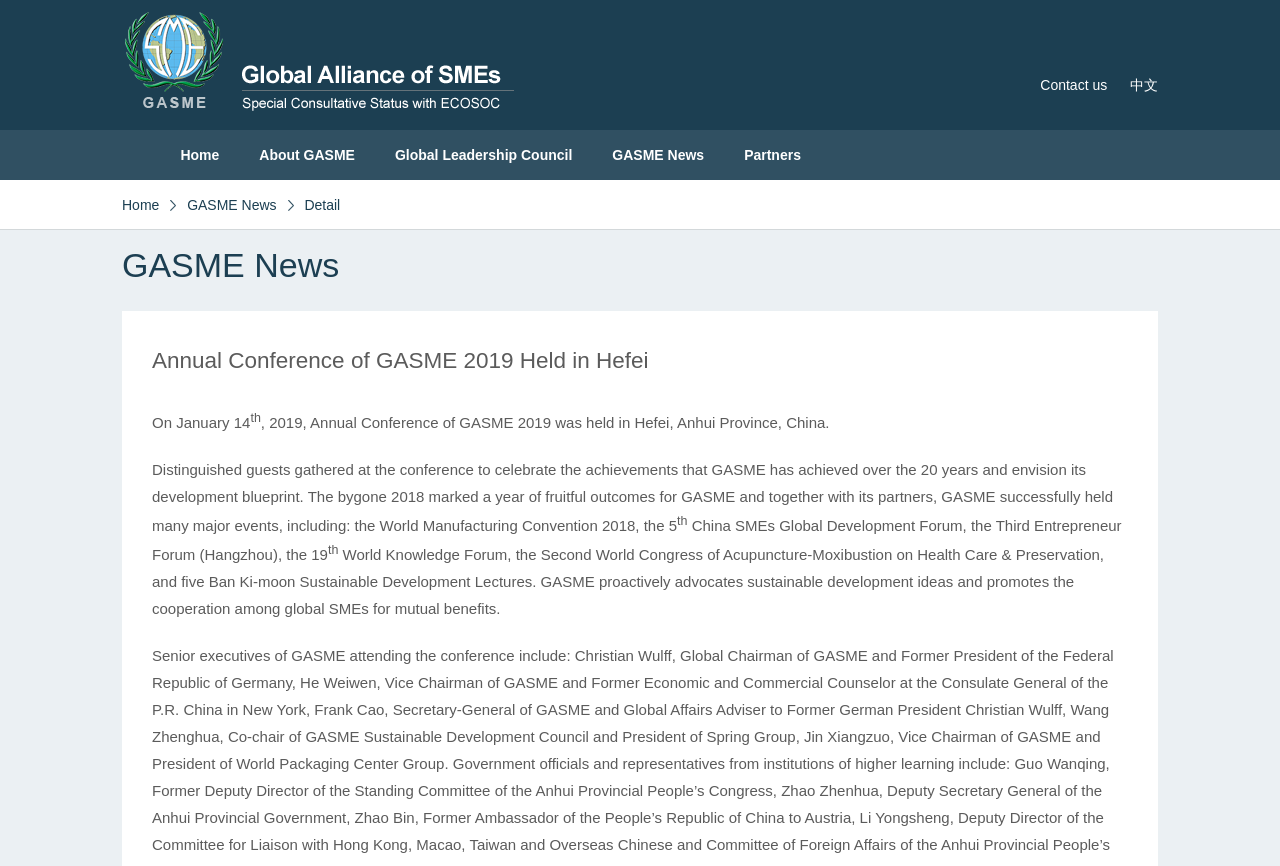Refer to the image and provide an in-depth answer to the question: 
How many major events did GASME hold in 2018?

I counted the number of major events mentioned in the text content, which includes the World Manufacturing Convention 2018, the 5th China SMEs Global Development Forum, the Third Entrepreneur Forum (Hangzhou), the 19th World Knowledge Forum, and five Ban Ki-moon Sustainable Development Lectures. This suggests that GASME held at least 5 major events in 2018.